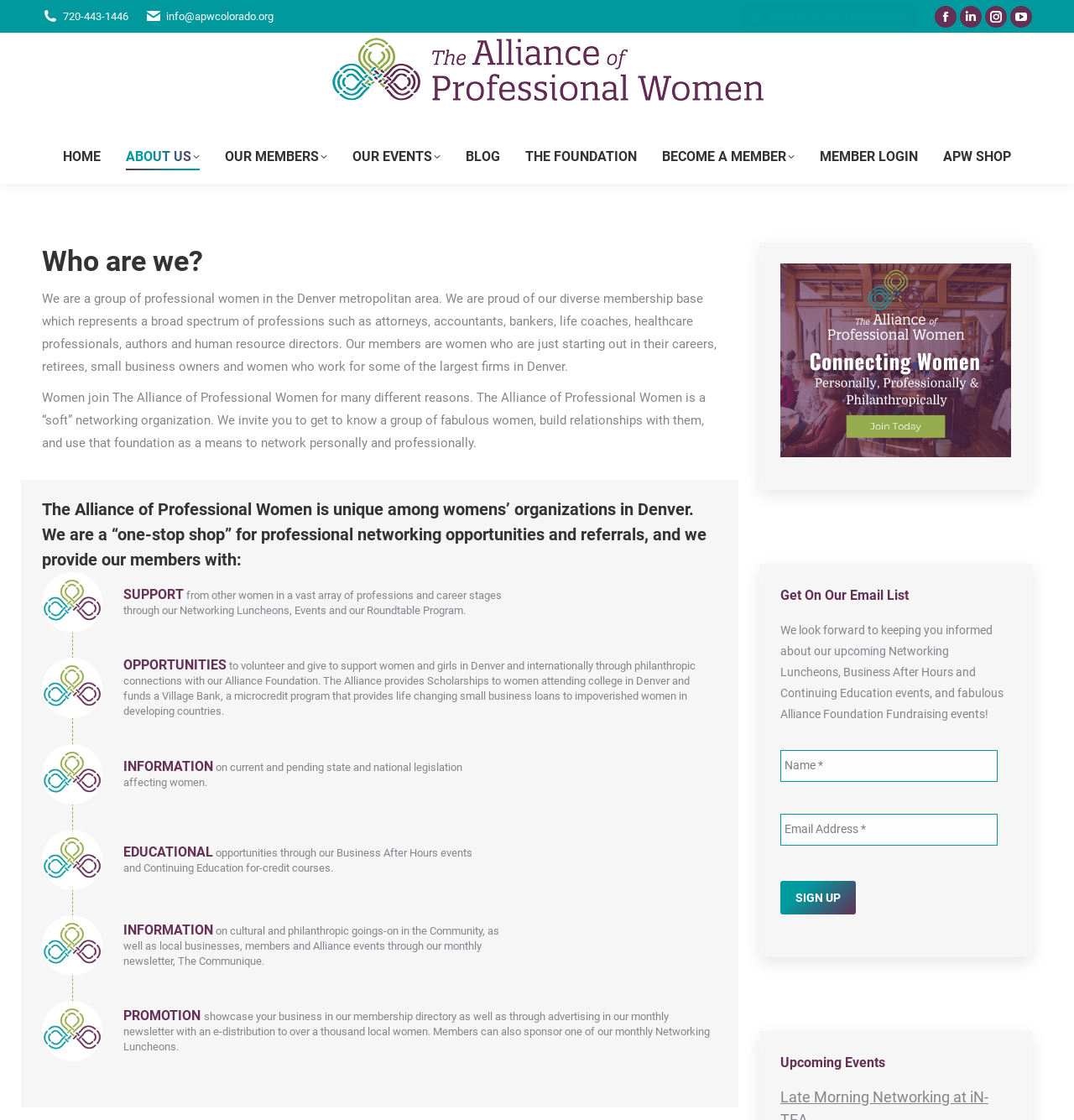Please predict the bounding box coordinates (top-left x, top-left y, bottom-right x, bottom-right y) for the UI element in the screenshot that fits the description: name="input_1" placeholder="Name *"

[0.727, 0.669, 0.929, 0.698]